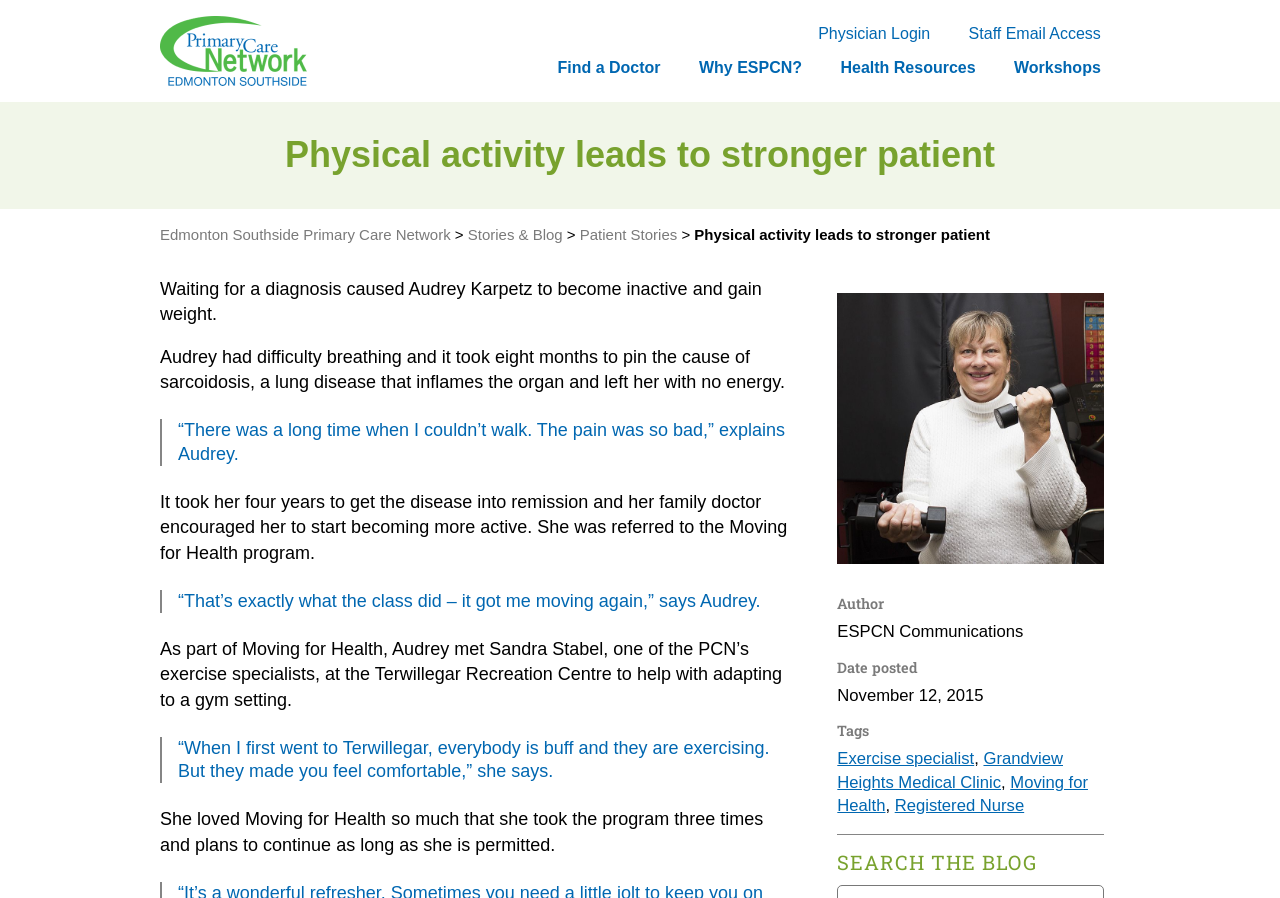Who is the author of the article?
Please provide a single word or phrase as your answer based on the image.

ESPCN Communications